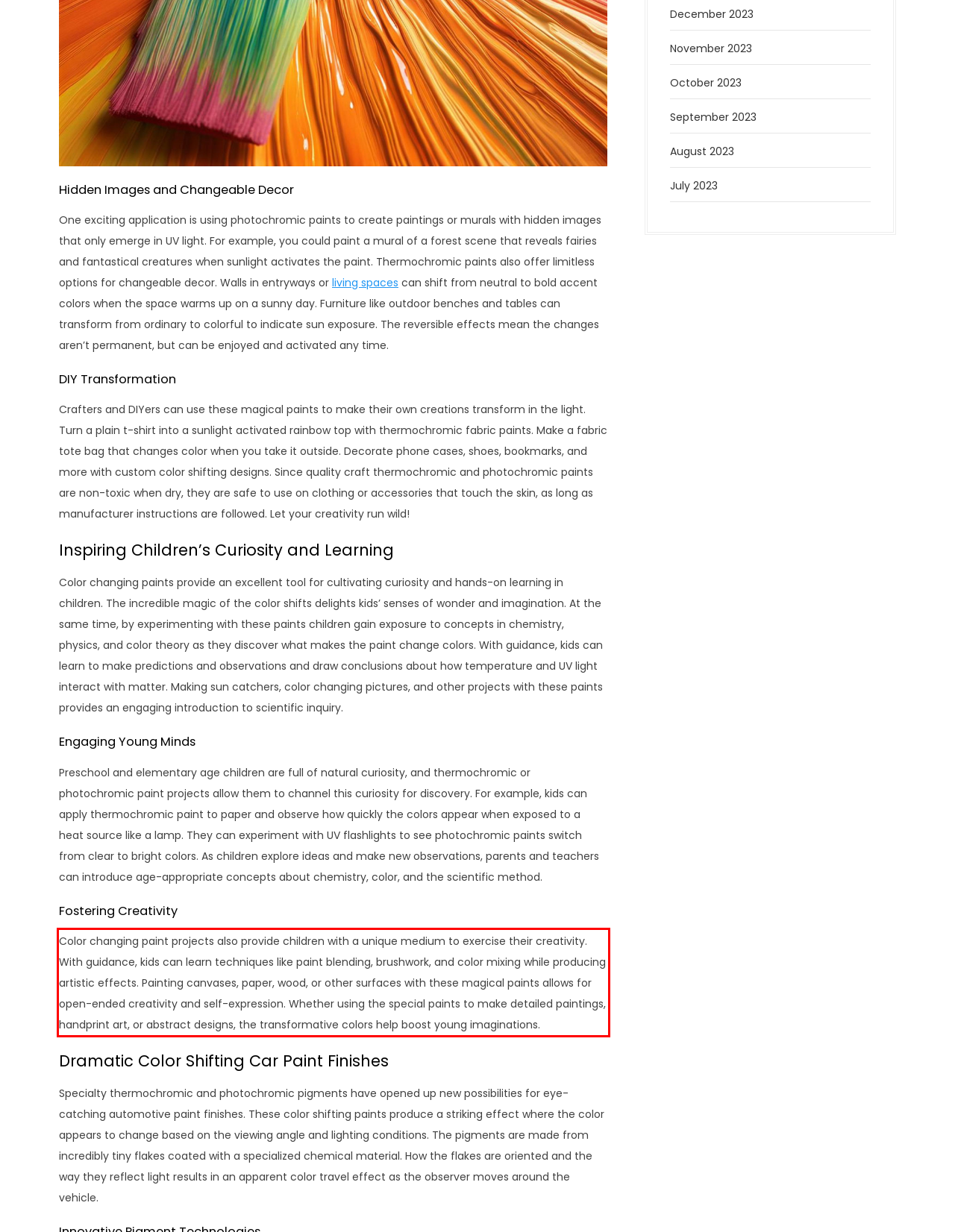Please examine the webpage screenshot containing a red bounding box and use OCR to recognize and output the text inside the red bounding box.

Color changing paint projects also provide children with a unique medium to exercise their creativity. With guidance, kids can learn techniques like paint blending, brushwork, and color mixing while producing artistic effects. Painting canvases, paper, wood, or other surfaces with these magical paints allows for open-ended creativity and self-expression. Whether using the special paints to make detailed paintings, handprint art, or abstract designs, the transformative colors help boost young imaginations.